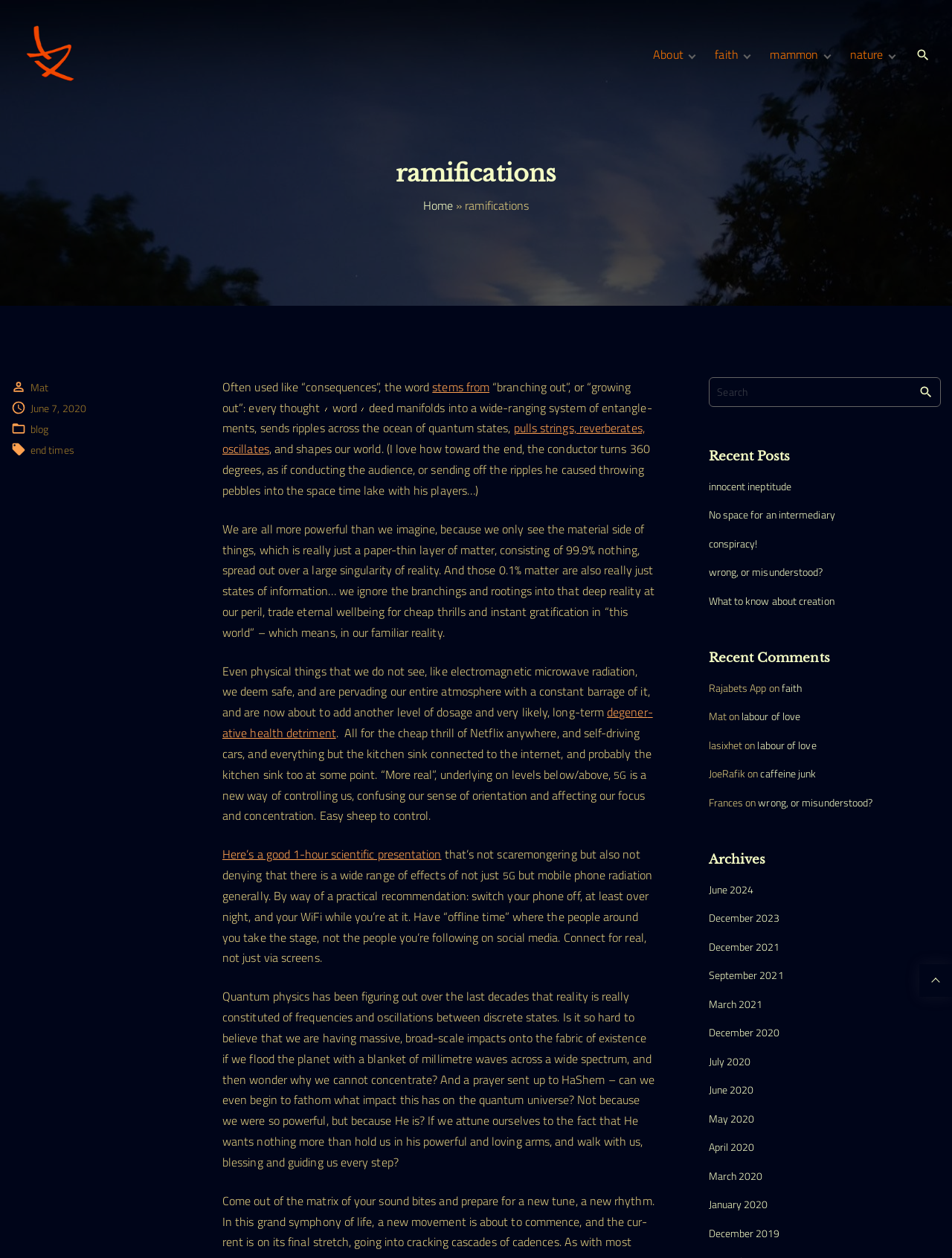What is the name of the website?
Please provide a comprehensive answer based on the details in the screenshot.

The name of the website can be found in the top-left corner of the webpage, where it says 'Boon to the Planet' in a link format.